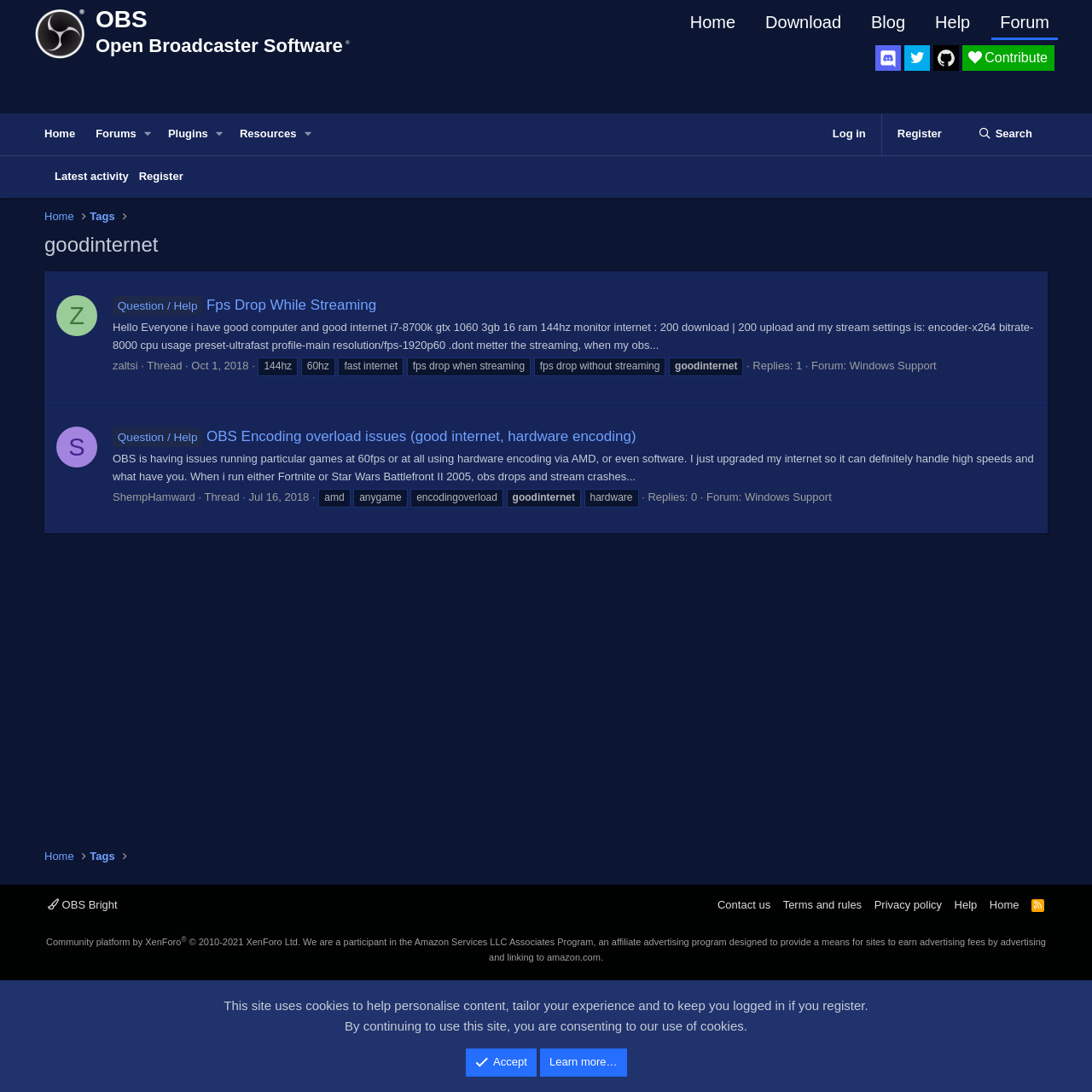Using the description: "Contact us", determine the UI element's bounding box coordinates. Ensure the coordinates are in the format of four float numbers between 0 and 1, i.e., [left, top, right, bottom].

[0.654, 0.821, 0.709, 0.836]